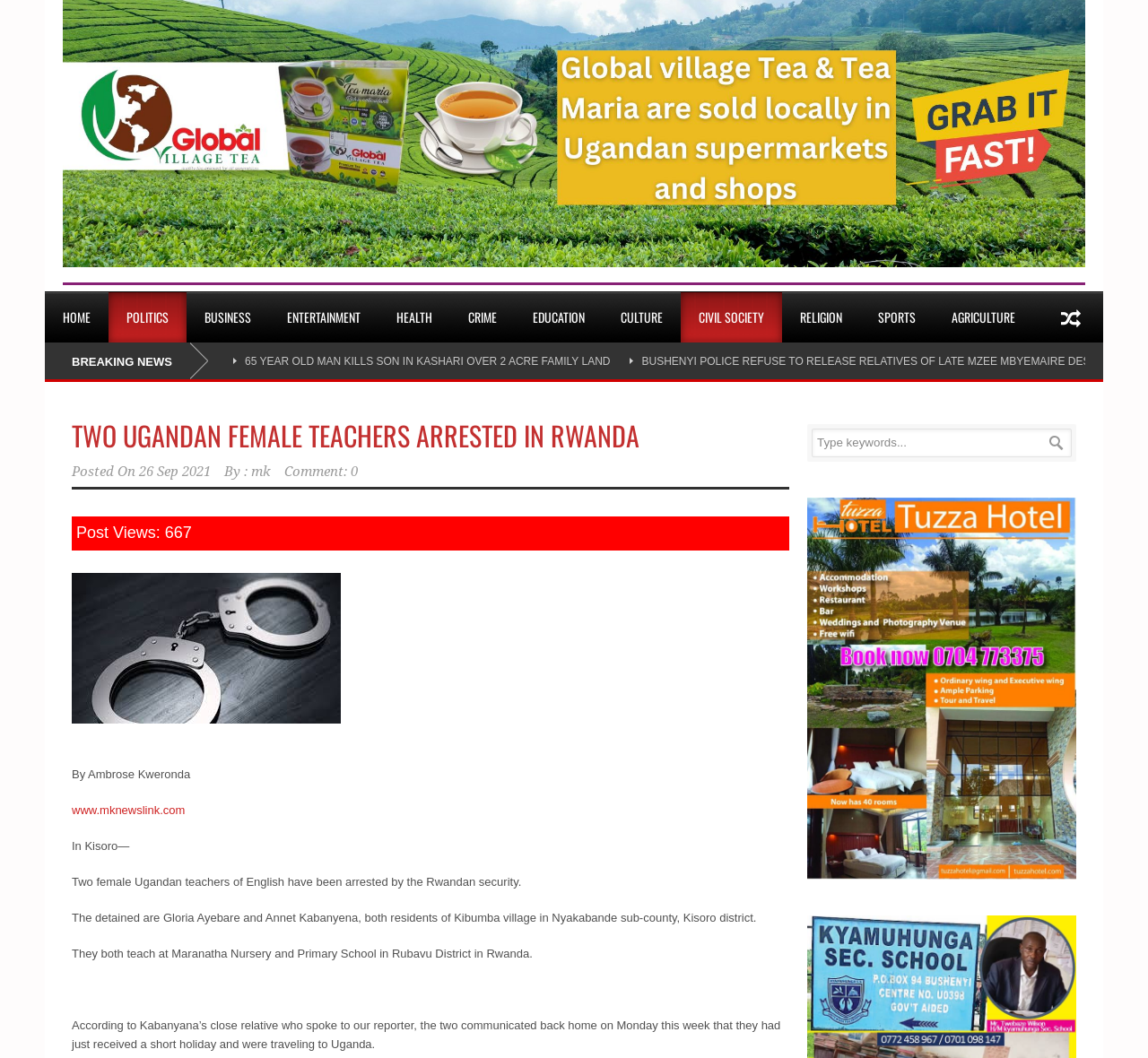Identify the bounding box for the described UI element. Provide the coordinates in (top-left x, top-left y, bottom-right x, bottom-right y) format with values ranging from 0 to 1: parent_node: Comment name="url" placeholder="Website"

None